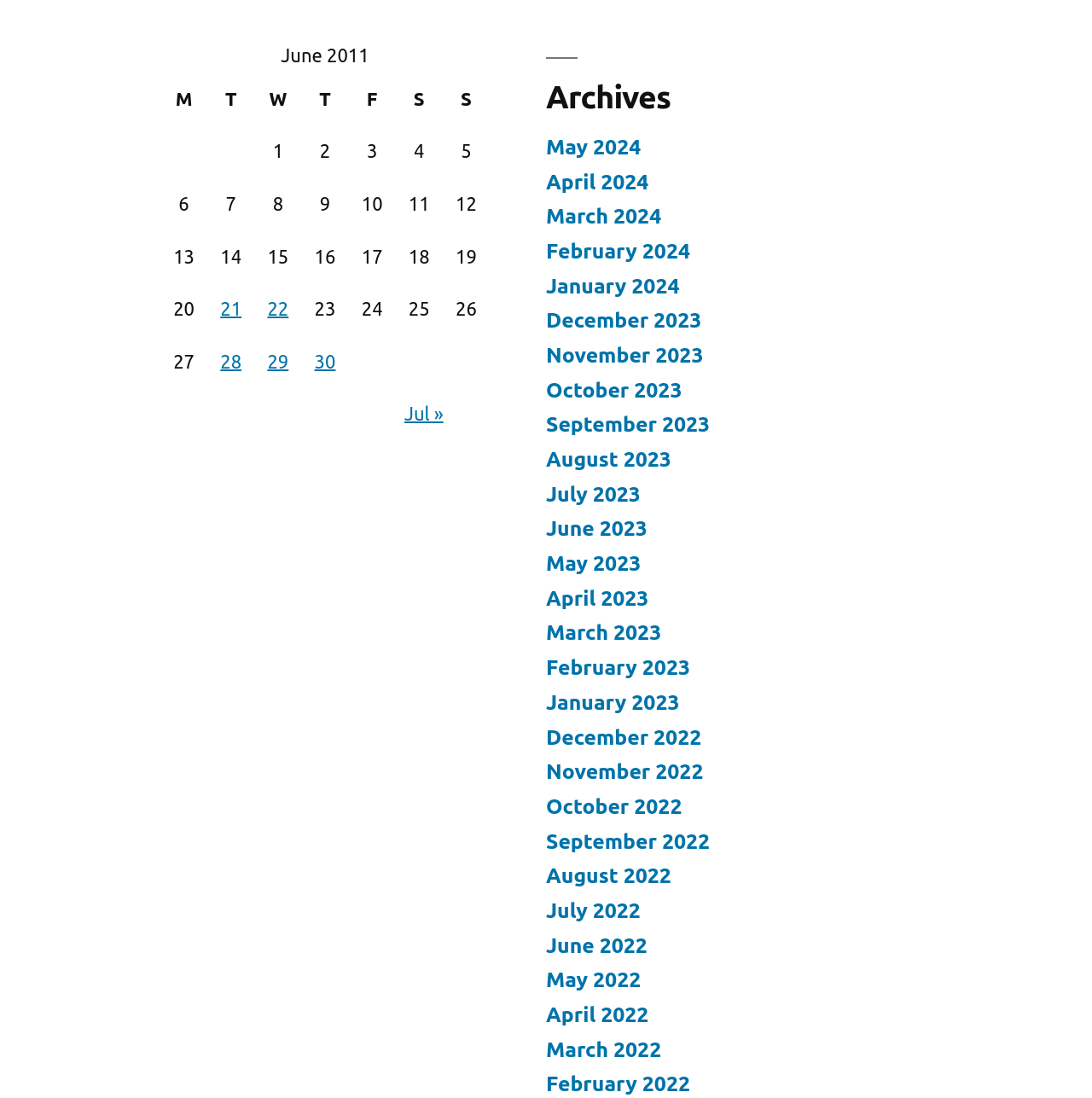Locate the bounding box coordinates of the region to be clicked to comply with the following instruction: "View posts published on June 28, 2011". The coordinates must be four float numbers between 0 and 1, in the form [left, top, right, bottom].

[0.202, 0.319, 0.221, 0.339]